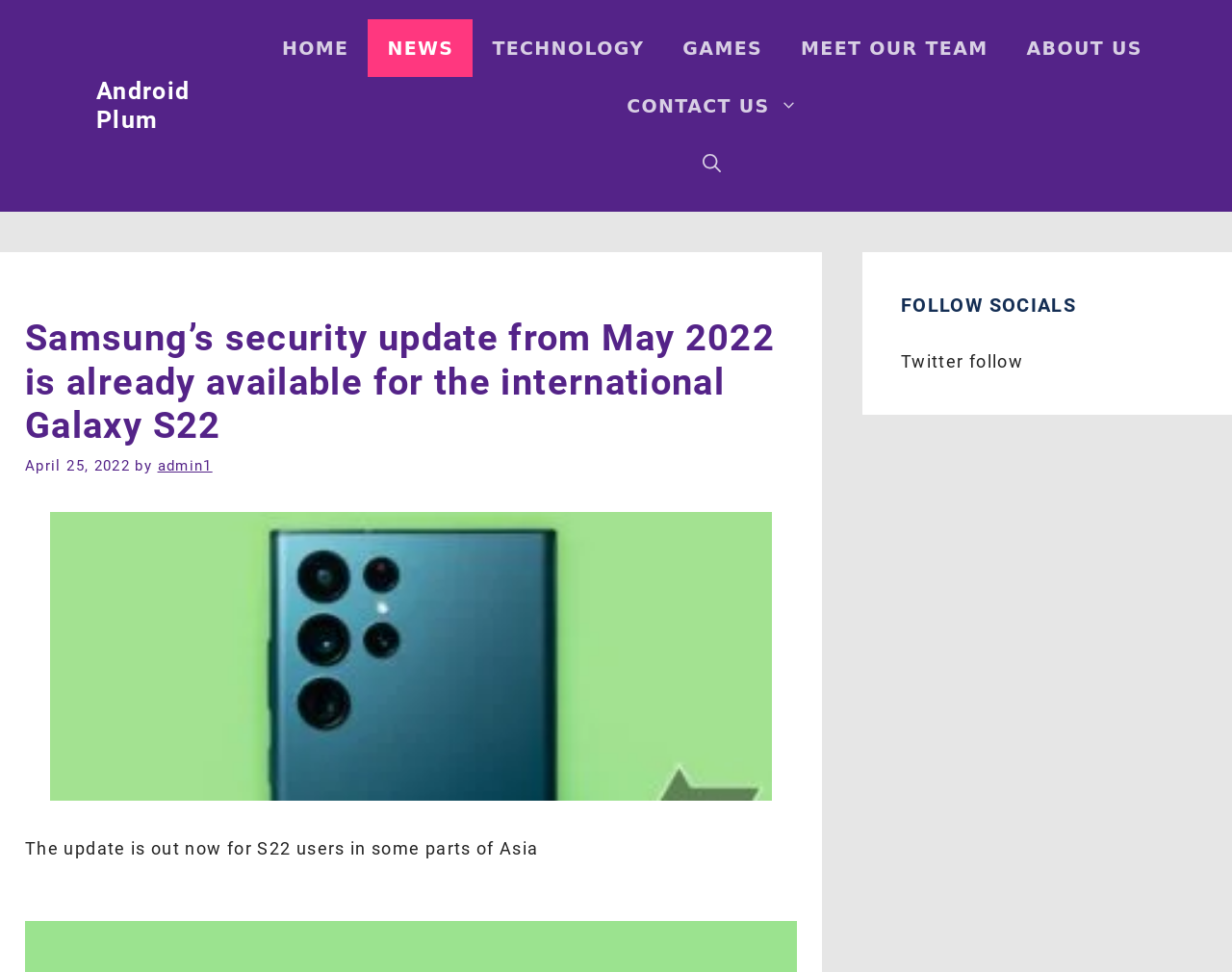Utilize the details in the image to give a detailed response to the question: What is the topic of the main article?

The main article's heading says 'Samsung’s security update from May 2022 is already available for the international Galaxy S22', which indicates that the topic is about the security update for Samsung Galaxy S22.